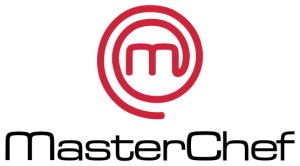What aspect of cooking is highlighted in the show?
Could you please answer the question thoroughly and with as much detail as possible?

The MasterChef logo is associated with the competitive cooking series, which focuses on culinary skills, creativity, and passion for cooking, as evident from the challenges and events faced by contestants in the show.